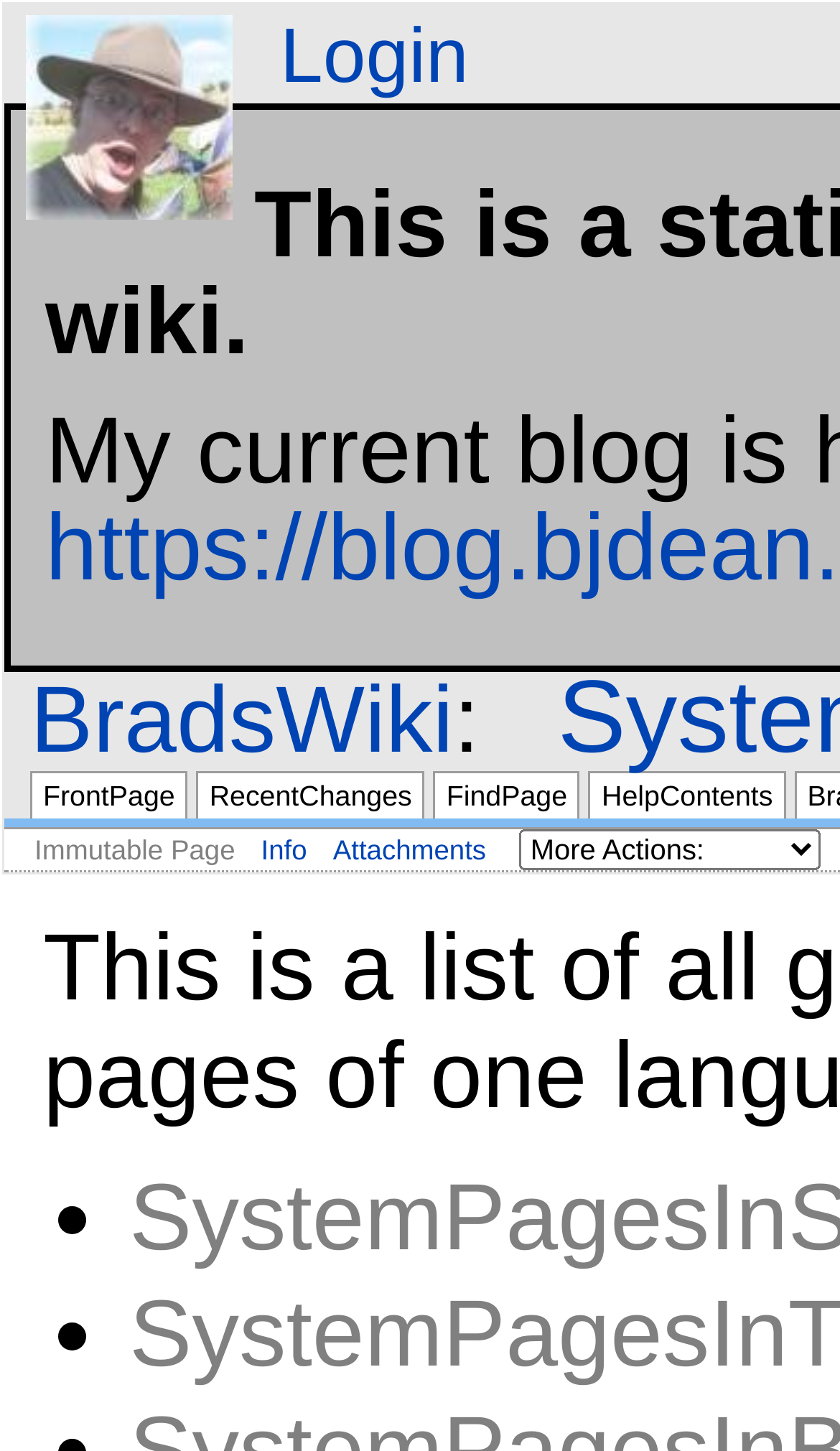Please locate the bounding box coordinates of the element that should be clicked to achieve the given instruction: "go to Bradley Dean's page".

[0.031, 0.06, 0.277, 0.097]